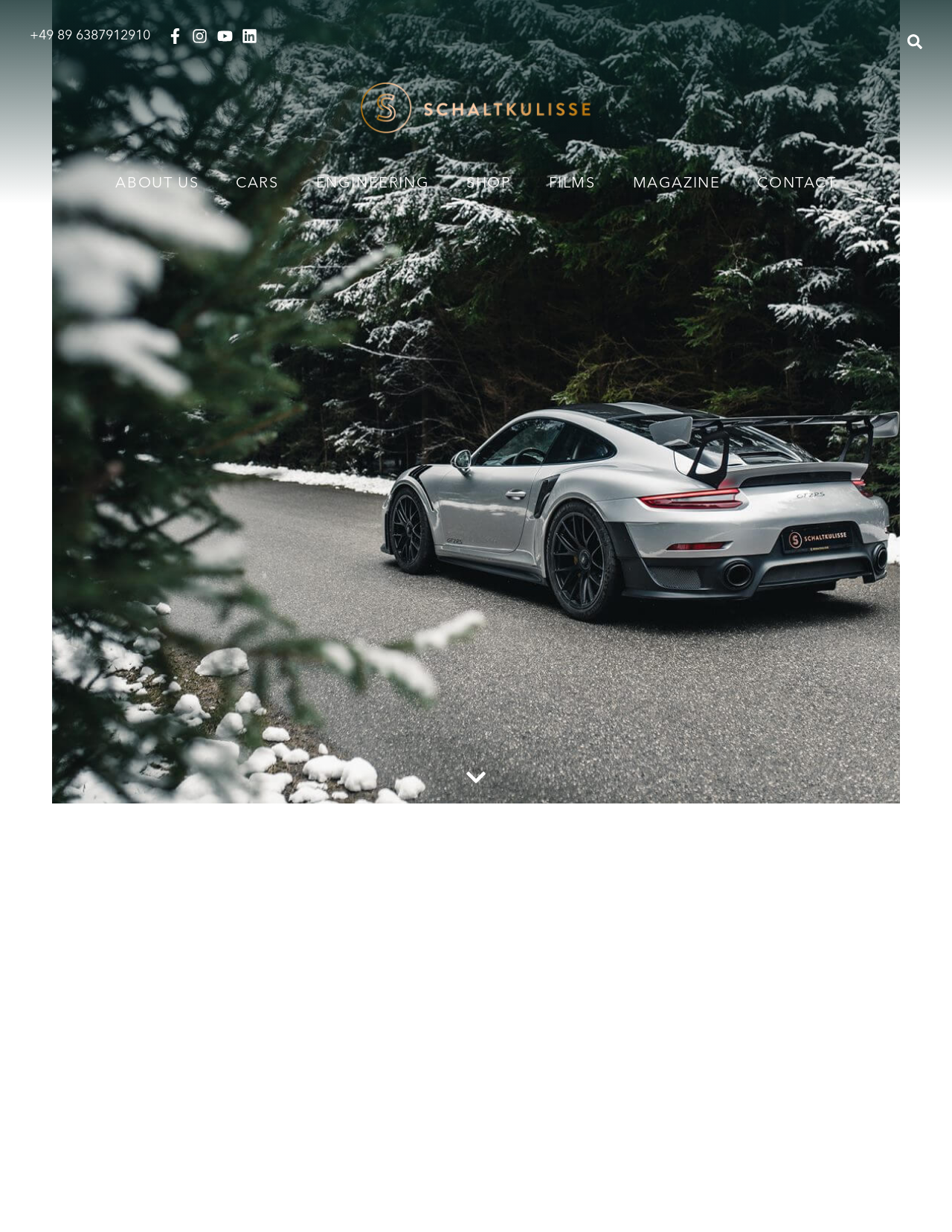Identify the bounding box coordinates of the region I need to click to complete this instruction: "Go to ABOUT US page".

[0.102, 0.133, 0.228, 0.165]